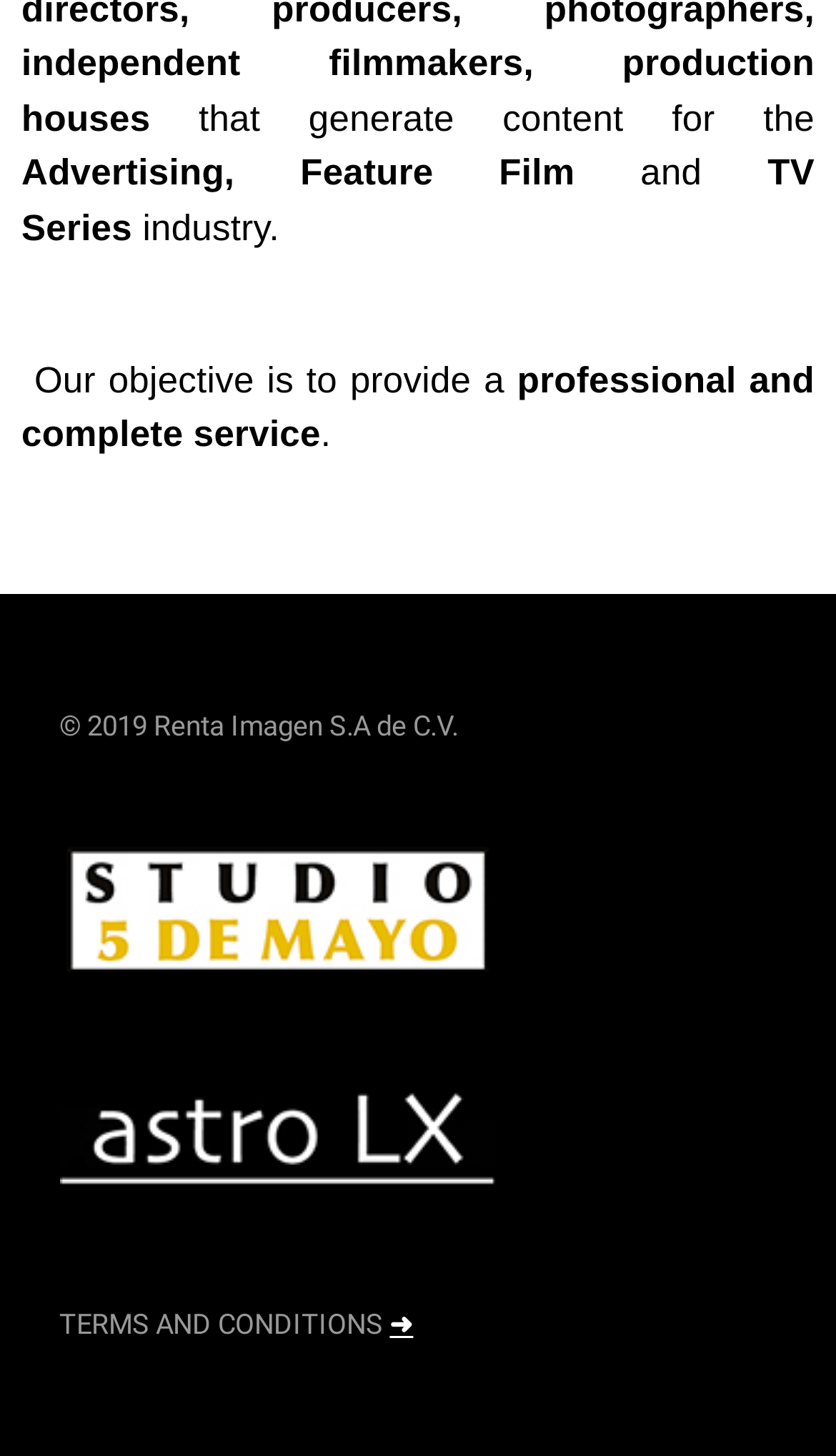Using the provided description: "➜", find the bounding box coordinates of the corresponding UI element. The output should be four float numbers between 0 and 1, in the format [left, top, right, bottom].

[0.466, 0.898, 0.494, 0.92]